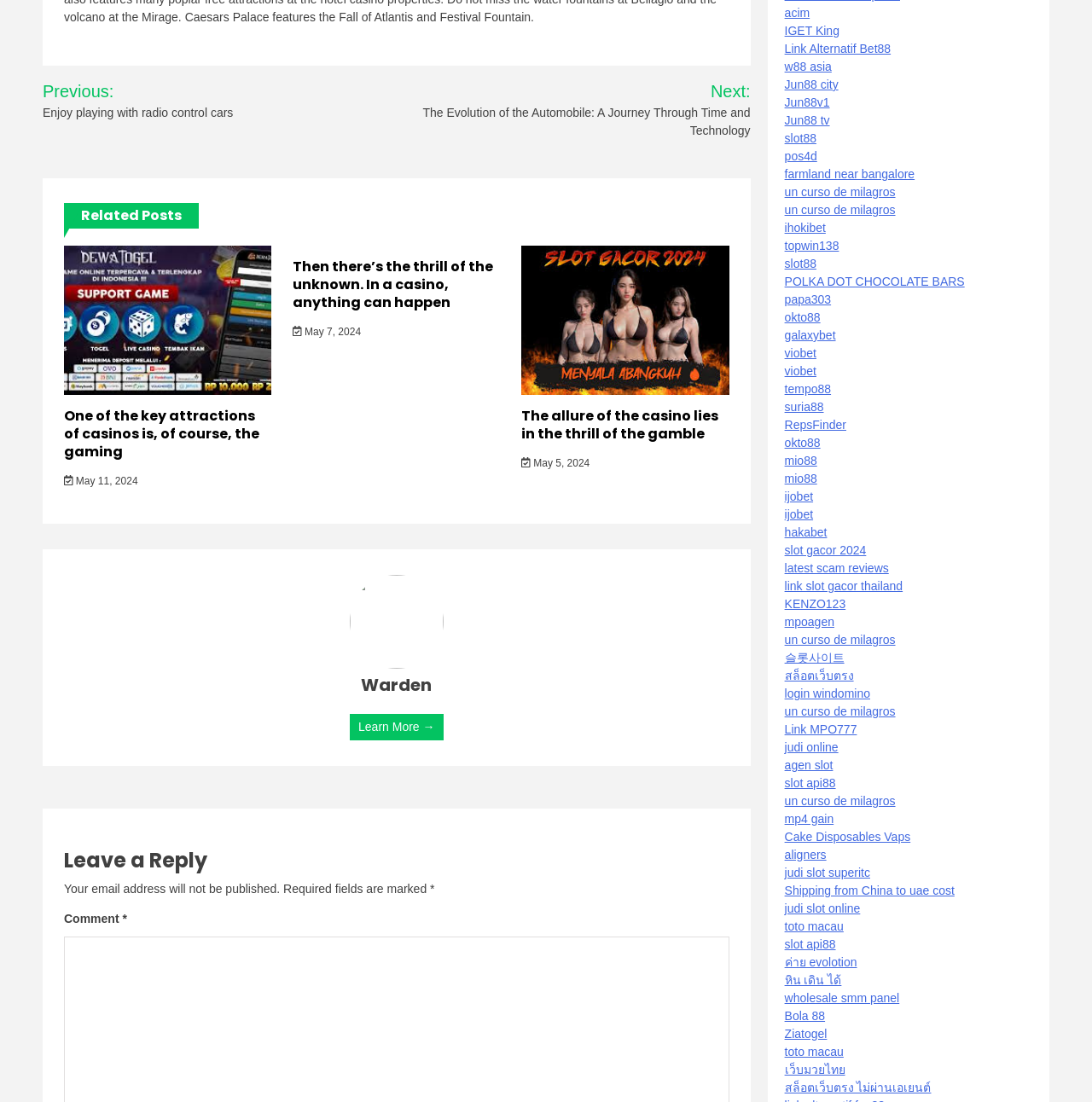Provide the bounding box coordinates of the section that needs to be clicked to accomplish the following instruction: "Click on 'Learn More →'."

[0.32, 0.648, 0.406, 0.672]